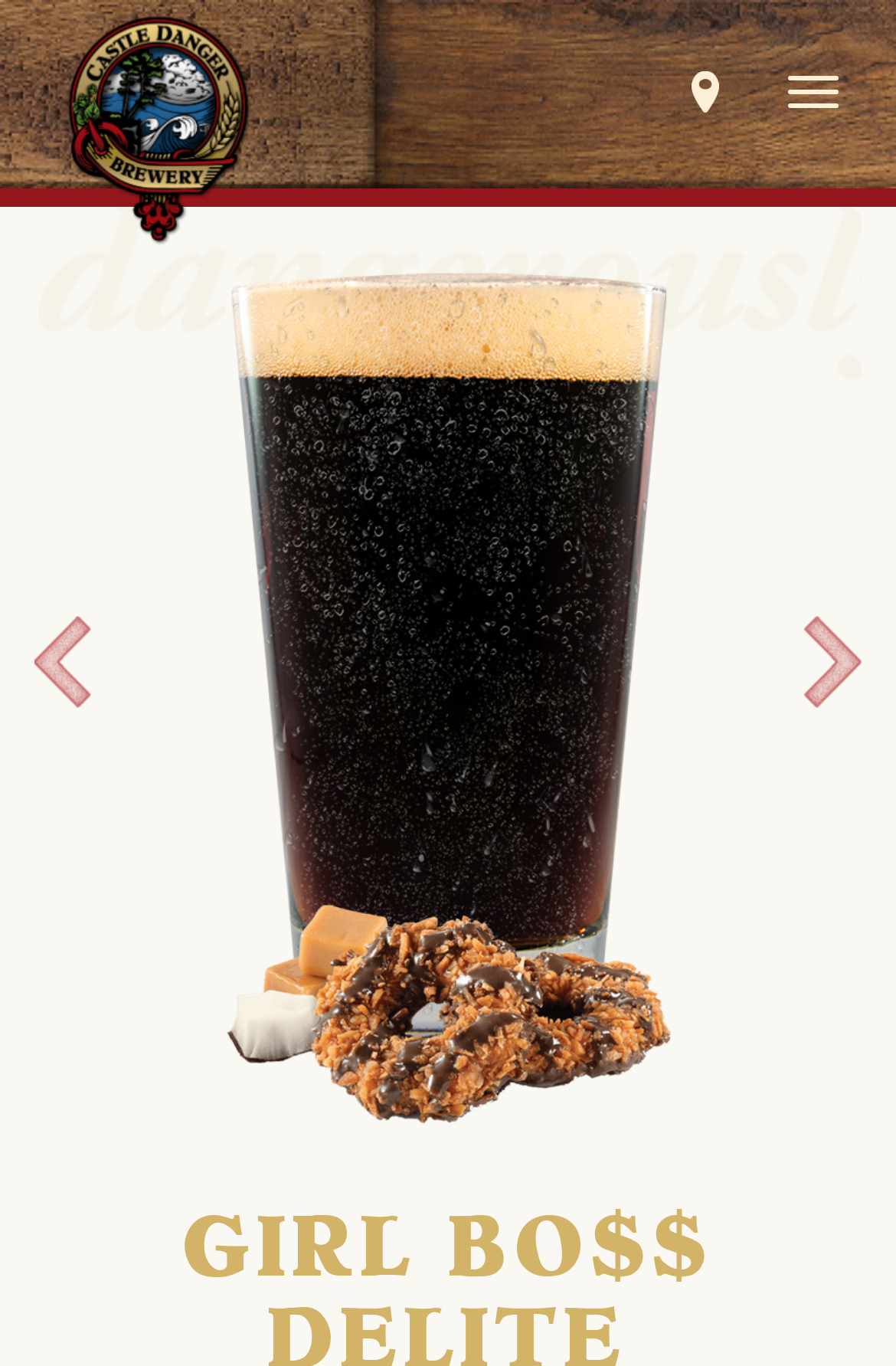Find the primary header on the webpage and provide its text.

GIRL BO$$ DELITE